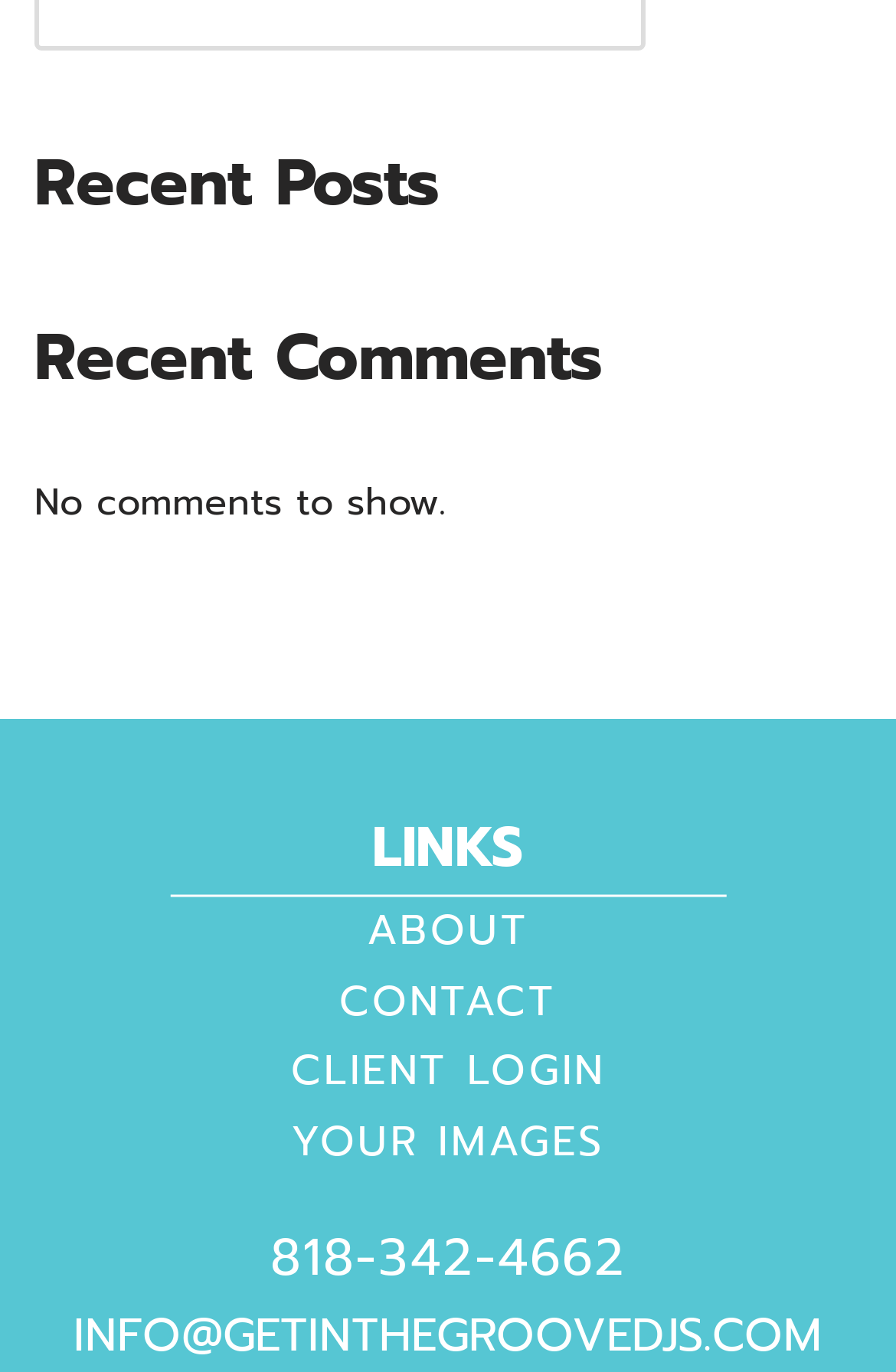Find the coordinates for the bounding box of the element with this description: "your images".

[0.325, 0.808, 0.675, 0.855]